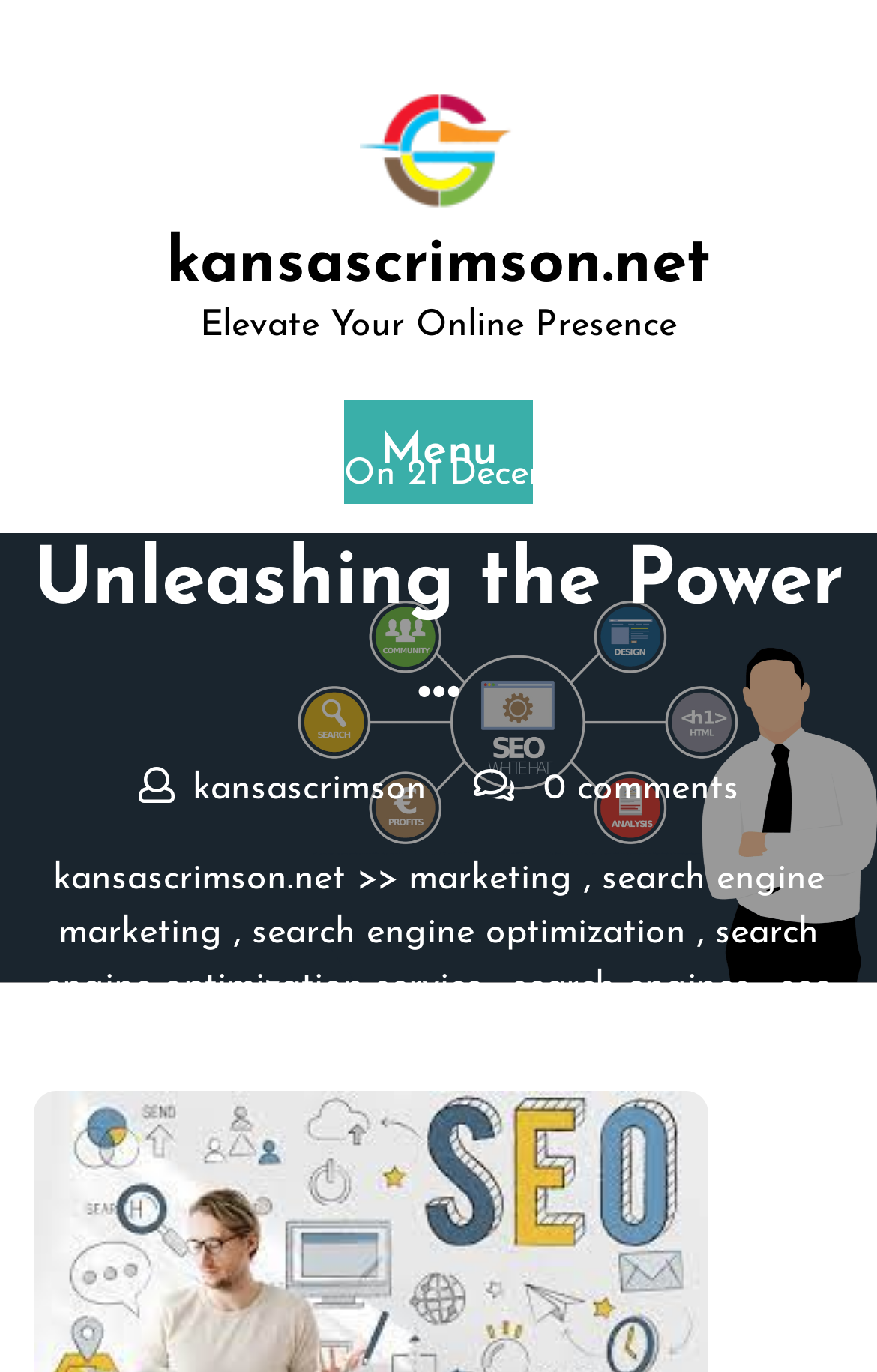Determine the bounding box coordinates of the section I need to click to execute the following instruction: "Visit the About page". Provide the coordinates as four float numbers between 0 and 1, i.e., [left, top, right, bottom].

None